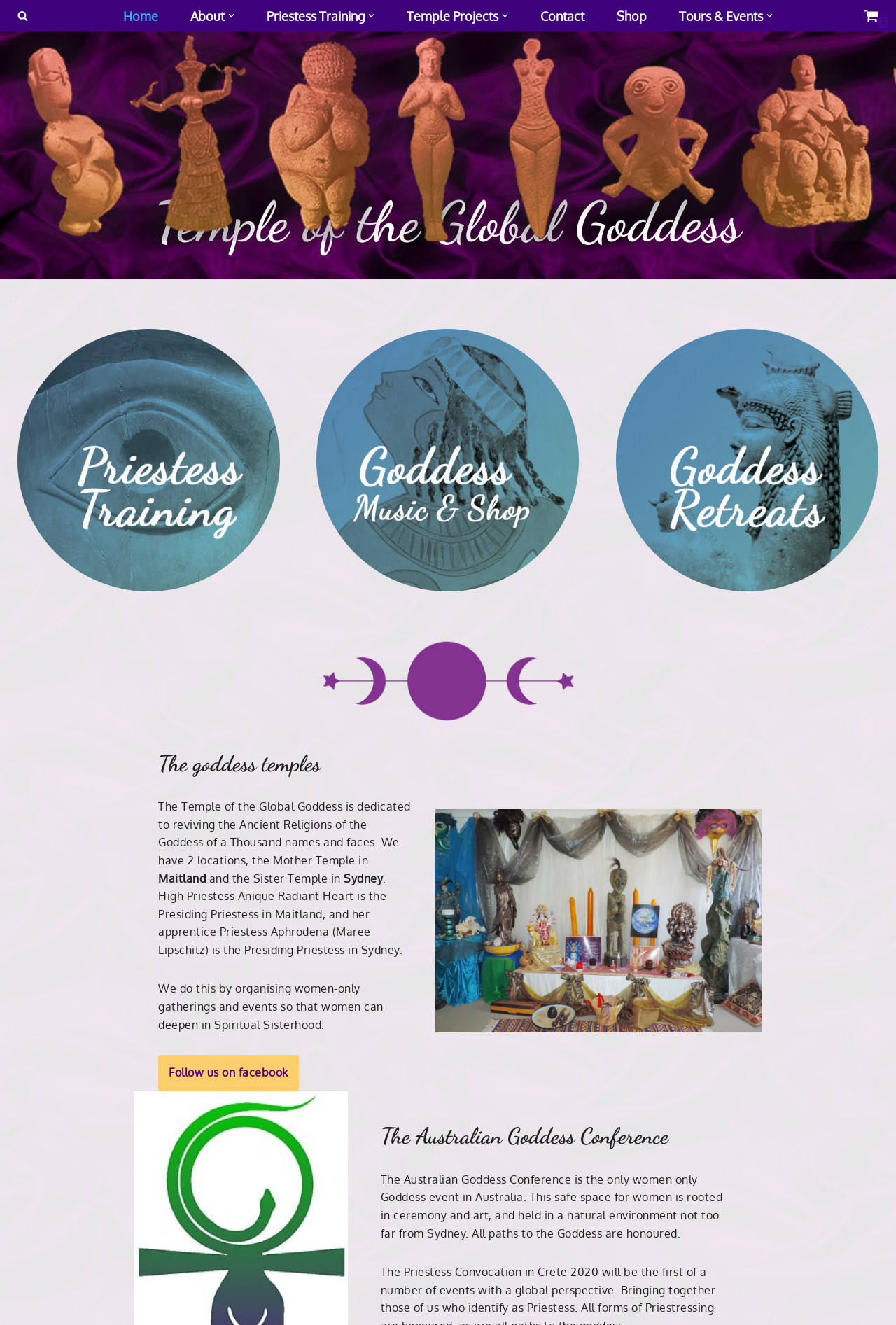Give a detailed account of the webpage's layout and content.

The webpage is dedicated to the Temple of the Global Goddess, a spiritual organization focused on reviving ancient religions of the Goddess. At the top, there is a navigation menu with links to various sections, including Home, About, Priestess Training, Temple Projects, Contact, Shop, and Tours & Events. Each of these links has a corresponding dropdown menu with additional options.

Below the navigation menu, there is a prominent heading that reads "Temple of the Global Goddess". This is followed by three figures, each containing a link and an image. The first figure links to "Priestess Training", the second to "Goddess Music and Shop", and the third to "Goddess Retreats".

Further down the page, there is a section dedicated to the Goddess temples, with a heading that reads "The Goddess Temples". This section provides information about the Temple of the Global Goddess, including its locations in Maitland and Sydney, and its presiding priestesses. The text explains that the temple organizes women-only gatherings and events to deepen spiritual sisterhood.

To the right of this section, there is a figure with a link to follow the temple on Facebook. Below this, there is another section dedicated to the Australian Goddess Conference, a women-only event held in a natural environment near Sydney. This section provides a brief description of the conference, emphasizing its focus on ceremony, art, and honoring all paths to the Goddess.

Throughout the page, there are several images, including a search icon, dropdown menu icons, and images associated with the links to Priestess Training, Goddess Music and Shop, and Goddess Retreats. The overall layout is organized, with clear headings and concise text, making it easy to navigate and understand the content.